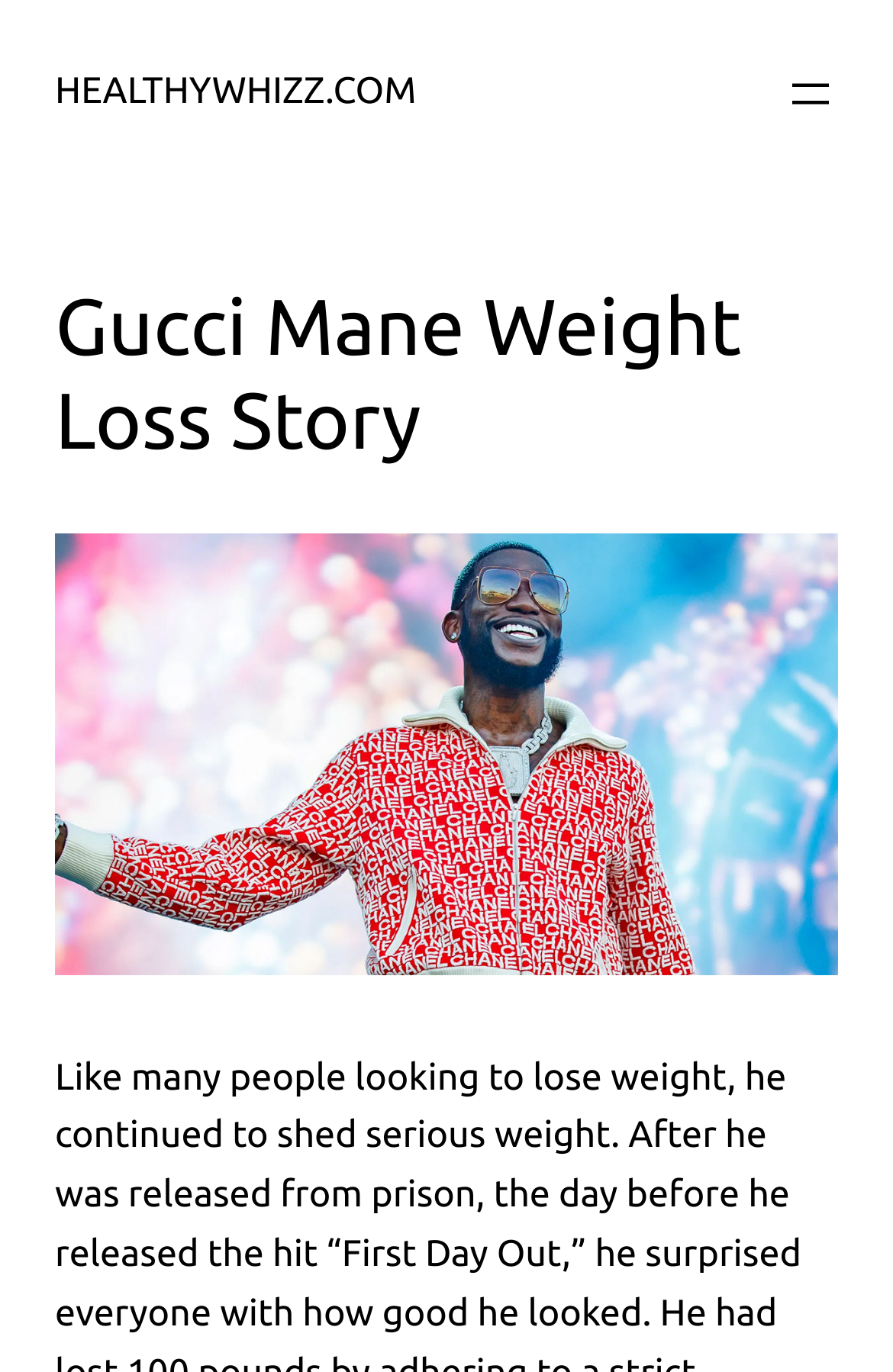Identify the bounding box of the UI component described as: "HEALTHYWHIZZ.COM".

[0.062, 0.053, 0.466, 0.083]